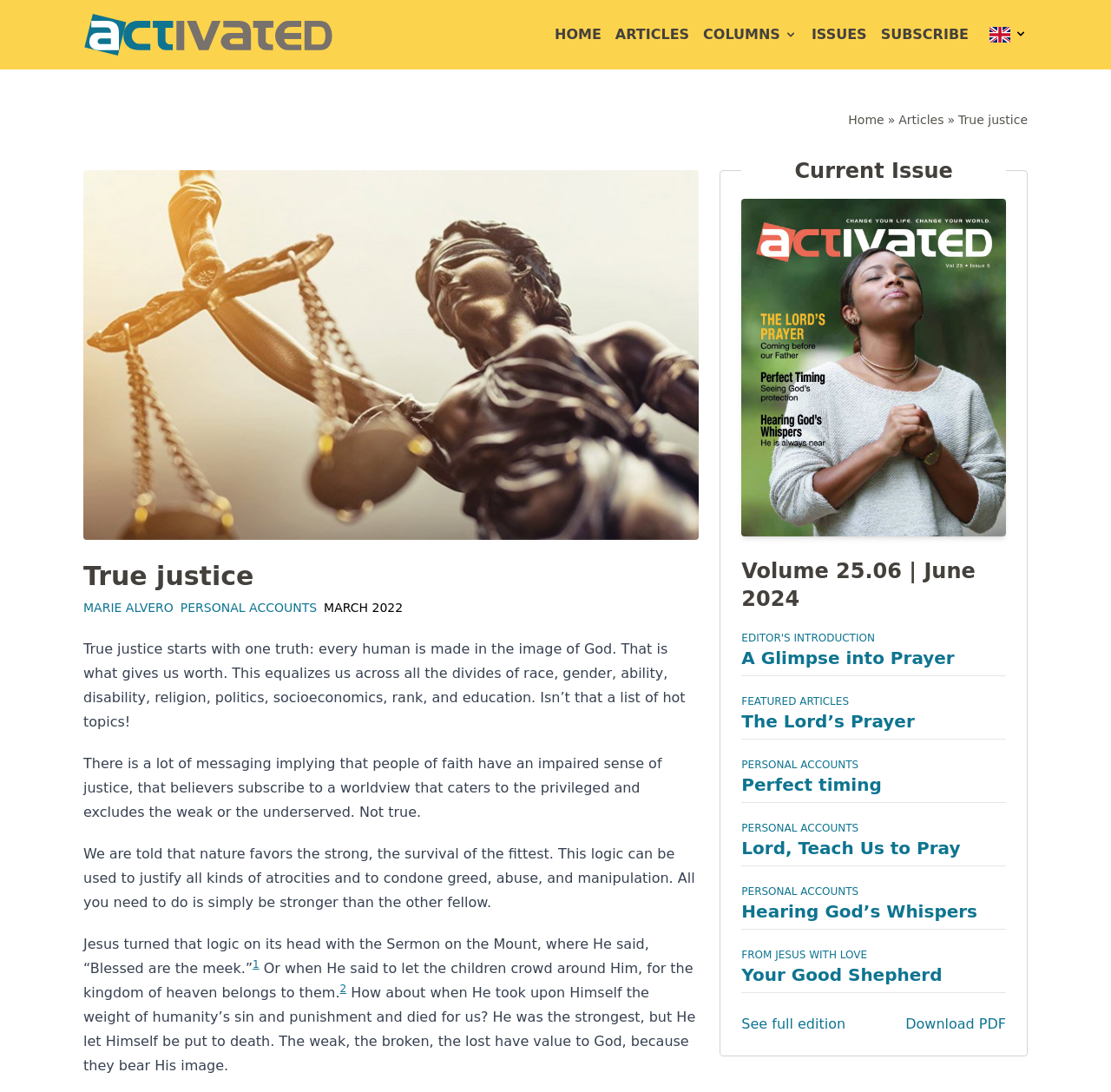Detail the various sections and features present on the webpage.

This webpage is about "True Justice" and appears to be a Christian-themed online publication. At the top, there is a navigation bar with links to "HOME", "ARTICLES", "COLUMNS", "ISSUES", and "SUBSCRIBE". To the right of the navigation bar, there is a button labeled "English" with a small flag icon. Below the navigation bar, there is a breadcrumb trail showing the current page's location within the website.

The main content of the page is divided into two sections. On the left, there is a header section with a large image and a heading that reads "True Justice". Below the heading, there are several paragraphs of text that discuss the concept of true justice and its relation to faith. The text is divided into several sections, each with a different theme or idea.

On the right, there is a section labeled "Current Issue" that appears to be a table of contents for a magazine or journal. It lists several articles and features, including "EDITOR'S INTRODUCTION", "A Glimpse into Prayer", "The Lord’s Prayer", and several personal accounts. Each article or feature has a link to read more.

At the bottom of the page, there are two links: "See full edition" and "Download PDF", which suggest that the content on this page is part of a larger publication that can be viewed or downloaded in its entirety.